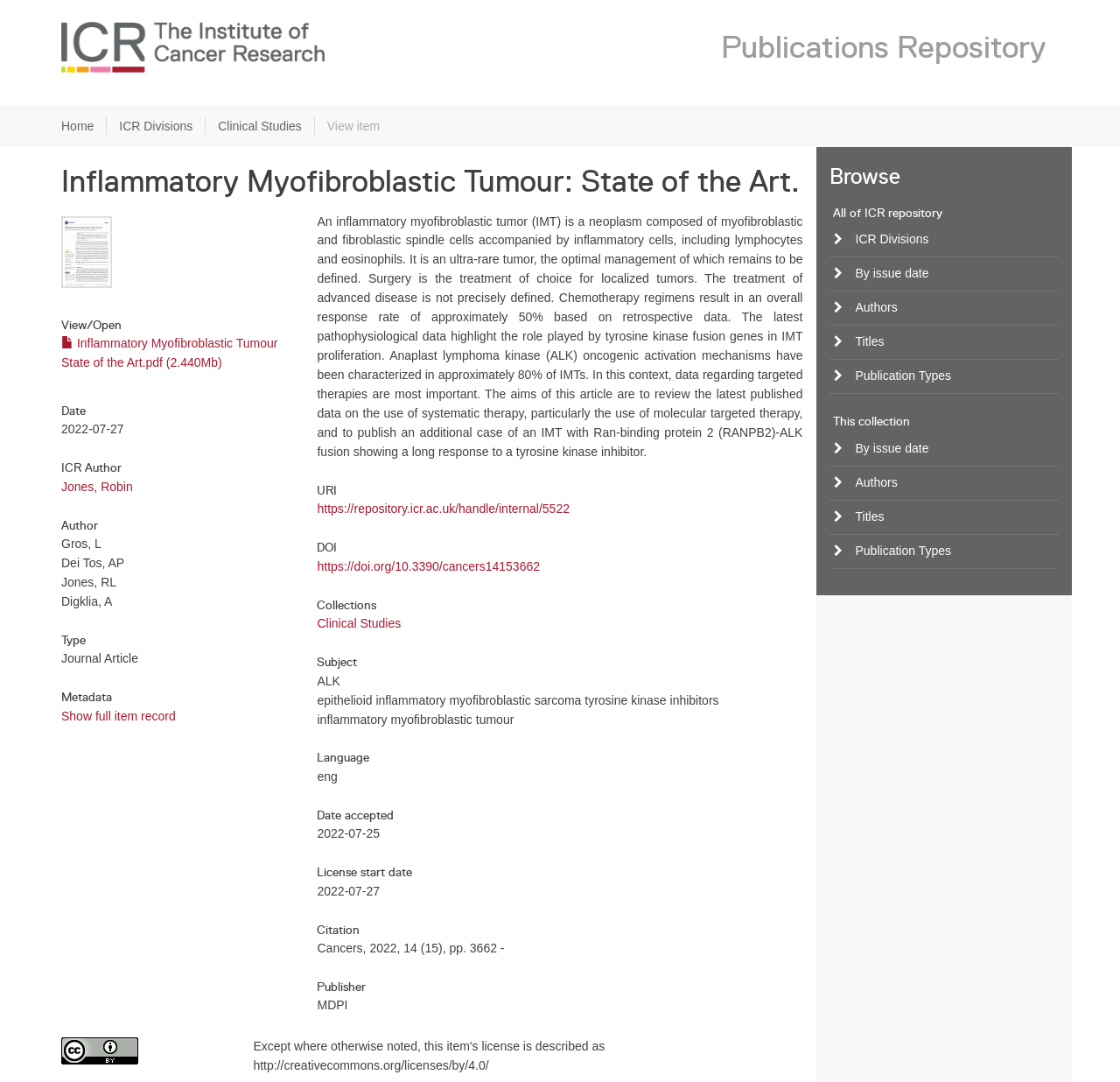Locate the bounding box coordinates of the element to click to perform the following action: 'Donate to USA of Indiana'. The coordinates should be given as four float values between 0 and 1, in the form of [left, top, right, bottom].

None